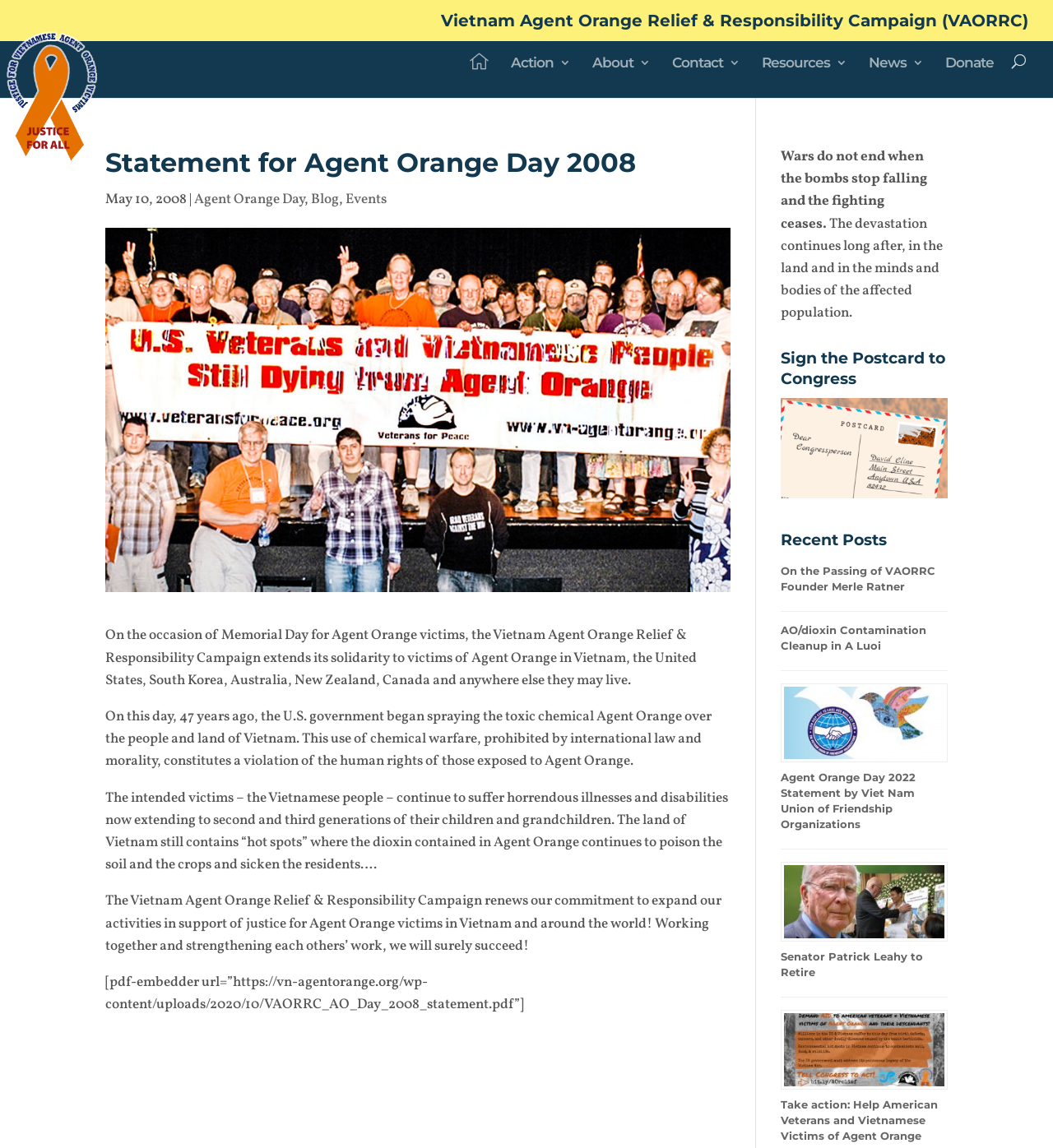Examine the image carefully and respond to the question with a detailed answer: 
What is the effect of Agent Orange on the Vietnamese people?

I found the answer by reading the text on the webpage, which says 'The intended victims – the Vietnamese people – continue to suffer horrendous illnesses and disabilities now extending to second and third generations of their children and grandchildren.' This suggests that the effect of Agent Orange on the Vietnamese people is horrendous illnesses and disabilities.